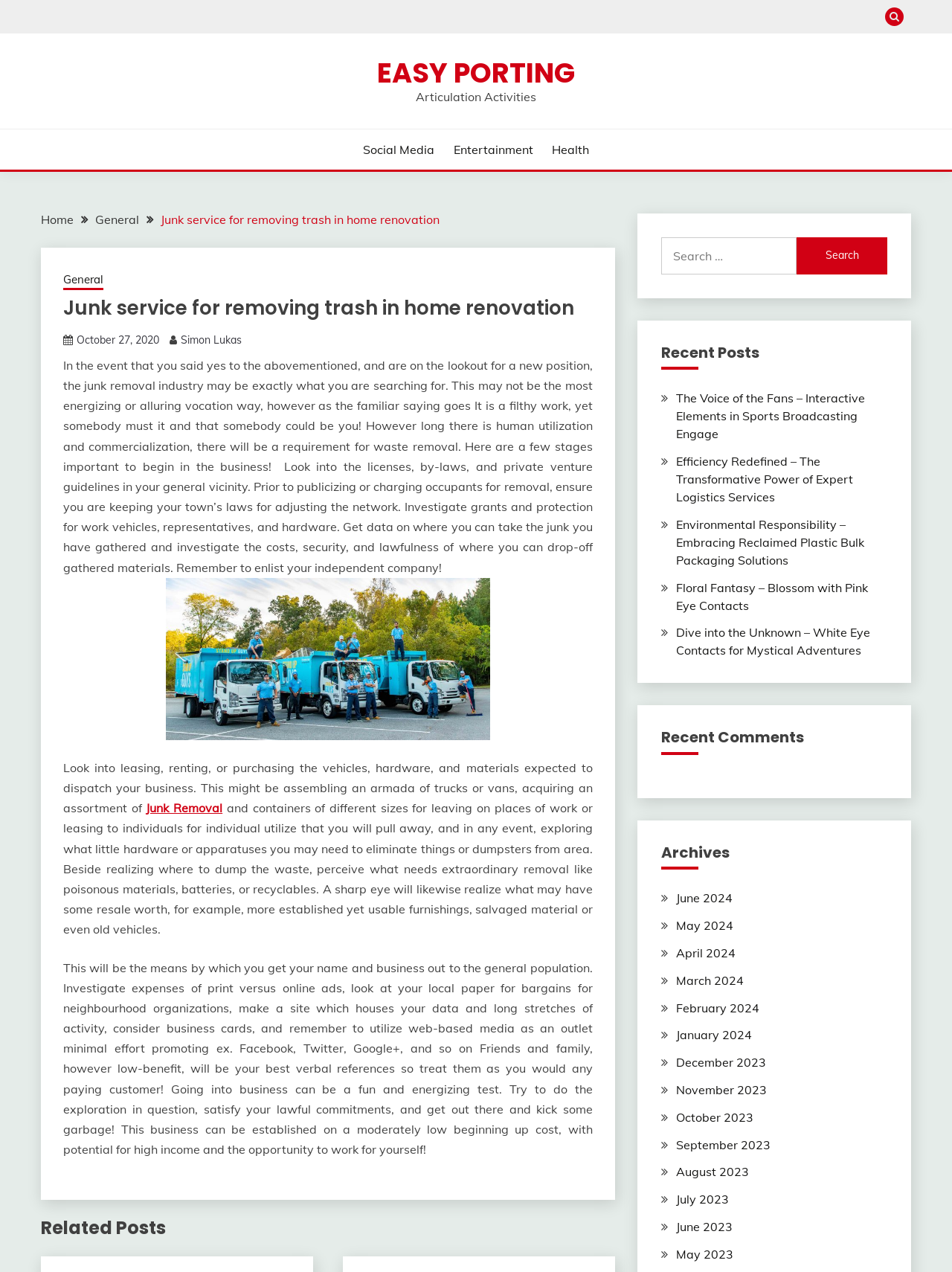From the webpage screenshot, identify the region described by July 2023. Provide the bounding box coordinates as (top-left x, top-left y, bottom-right x, bottom-right y), with each value being a floating point number between 0 and 1.

[0.71, 0.937, 0.765, 0.949]